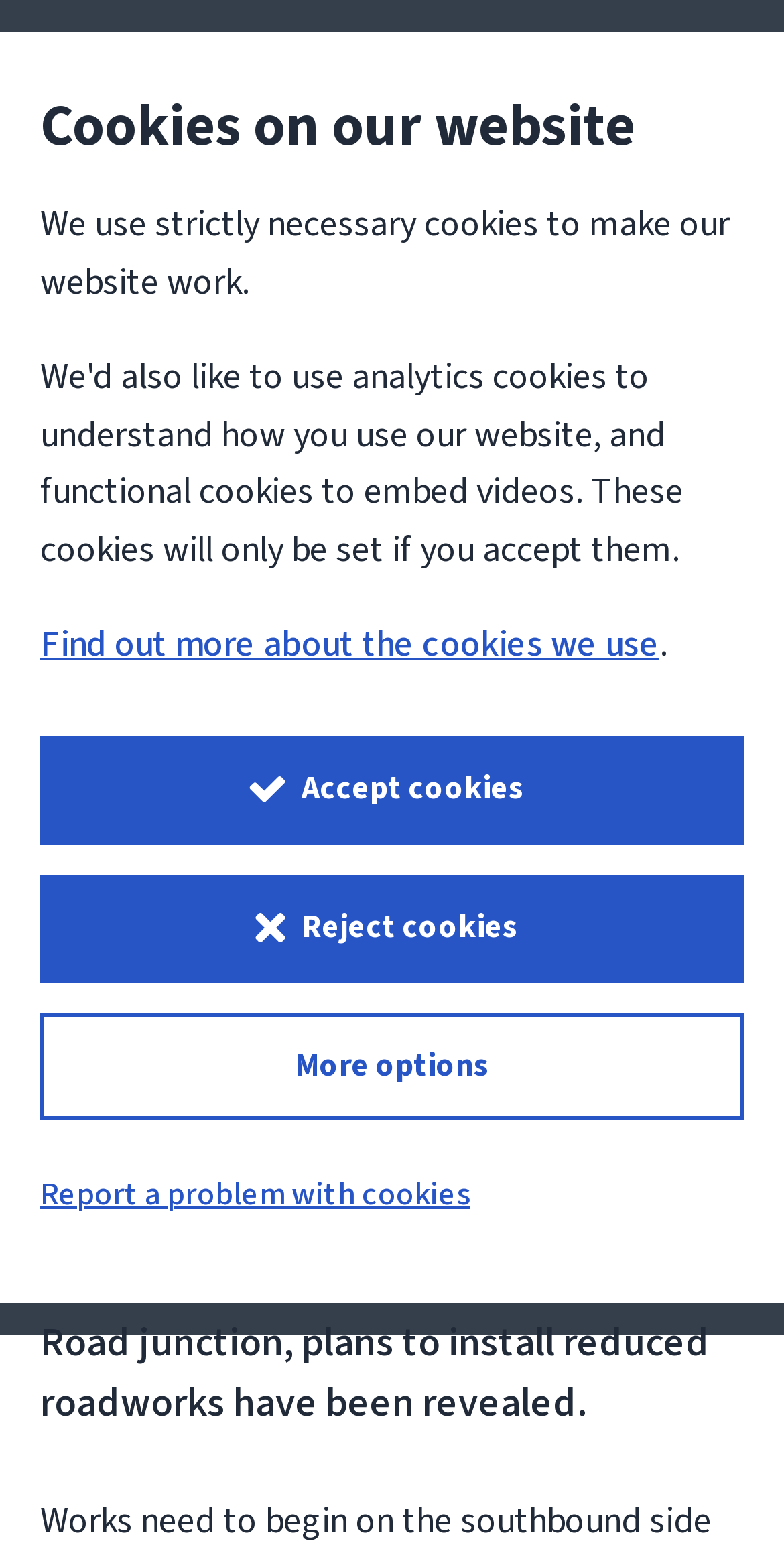Use a single word or phrase to respond to the question:
How many buttons are there in the cookies dialog box?

3